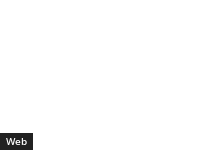What does the text below the image state?
Deliver a detailed and extensive answer to the question.

The text below the image simply states 'Web', which possibly indicates the article's category or relevant topic area, aimed at guiding readers to explore more related content.